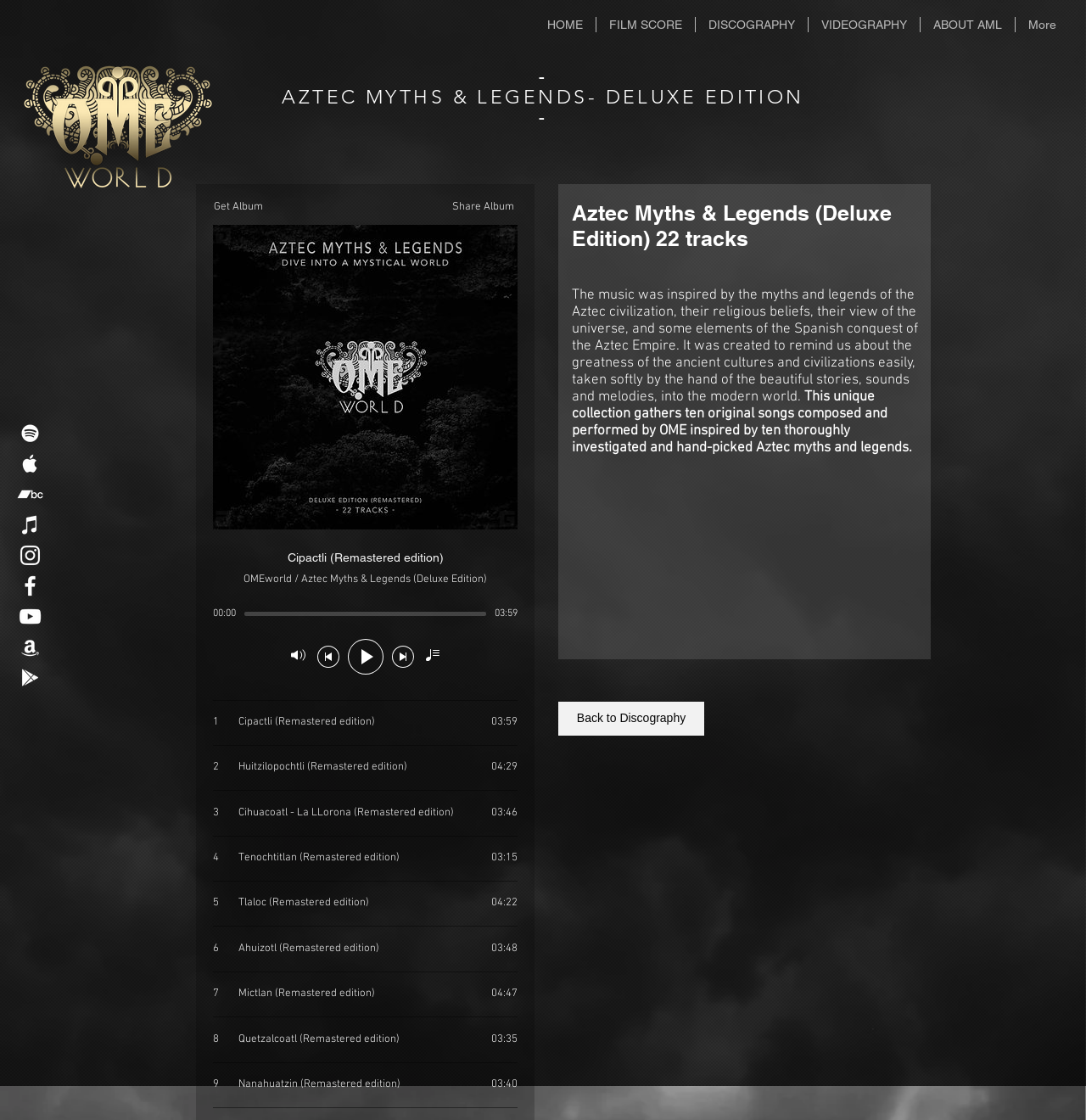Please find the bounding box for the following UI element description. Provide the coordinates in (top-left x, top-left y, bottom-right x, bottom-right y) format, with values between 0 and 1: aria-label="White Google Play Icon"

[0.016, 0.593, 0.04, 0.616]